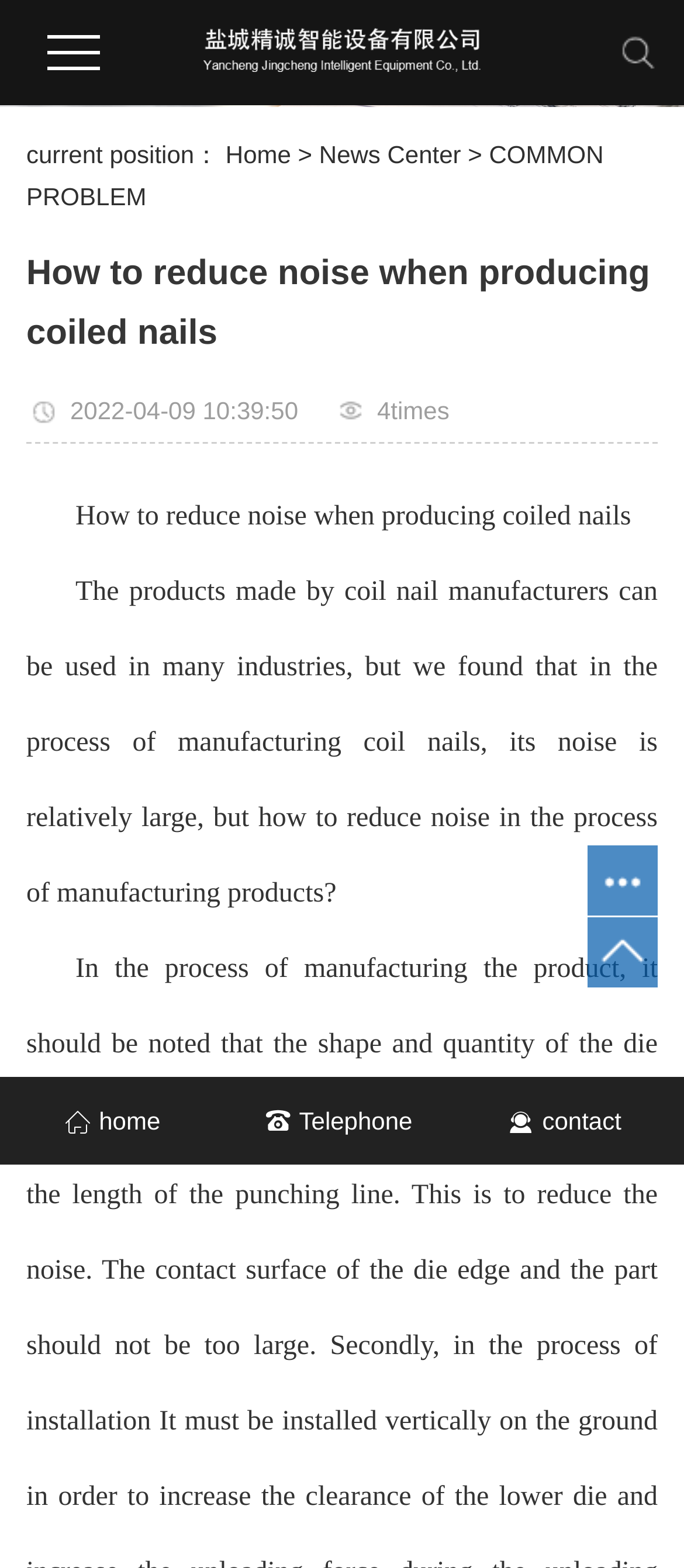How many times has the article been viewed?
Identify the answer in the screenshot and reply with a single word or phrase.

4 times